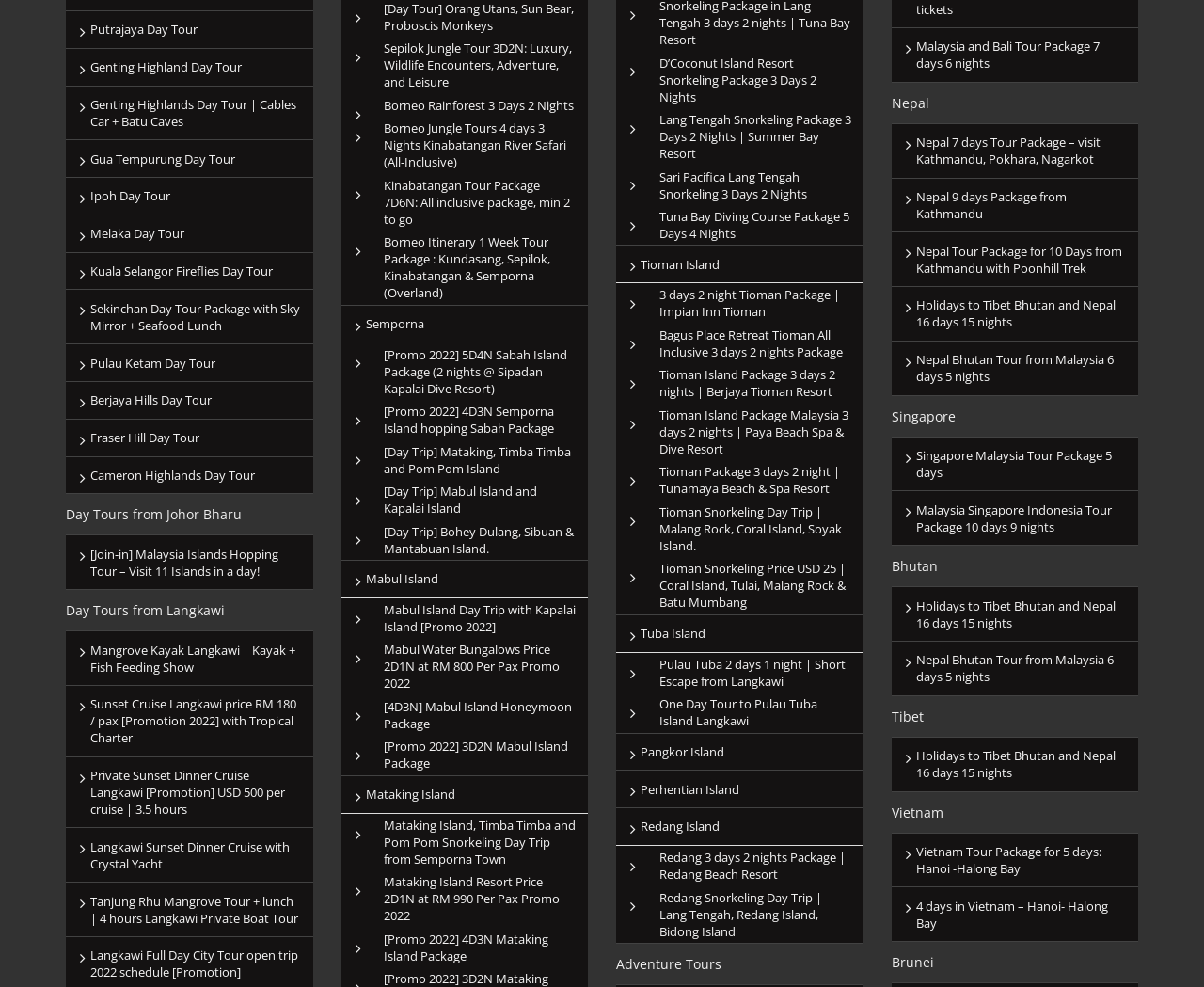Indicate the bounding box coordinates of the clickable region to achieve the following instruction: "Explore the 'Nepal 7 days Tour Package – visit Kathmandu, Pokhara, Nagarkot' option."

[0.74, 0.126, 0.945, 0.18]